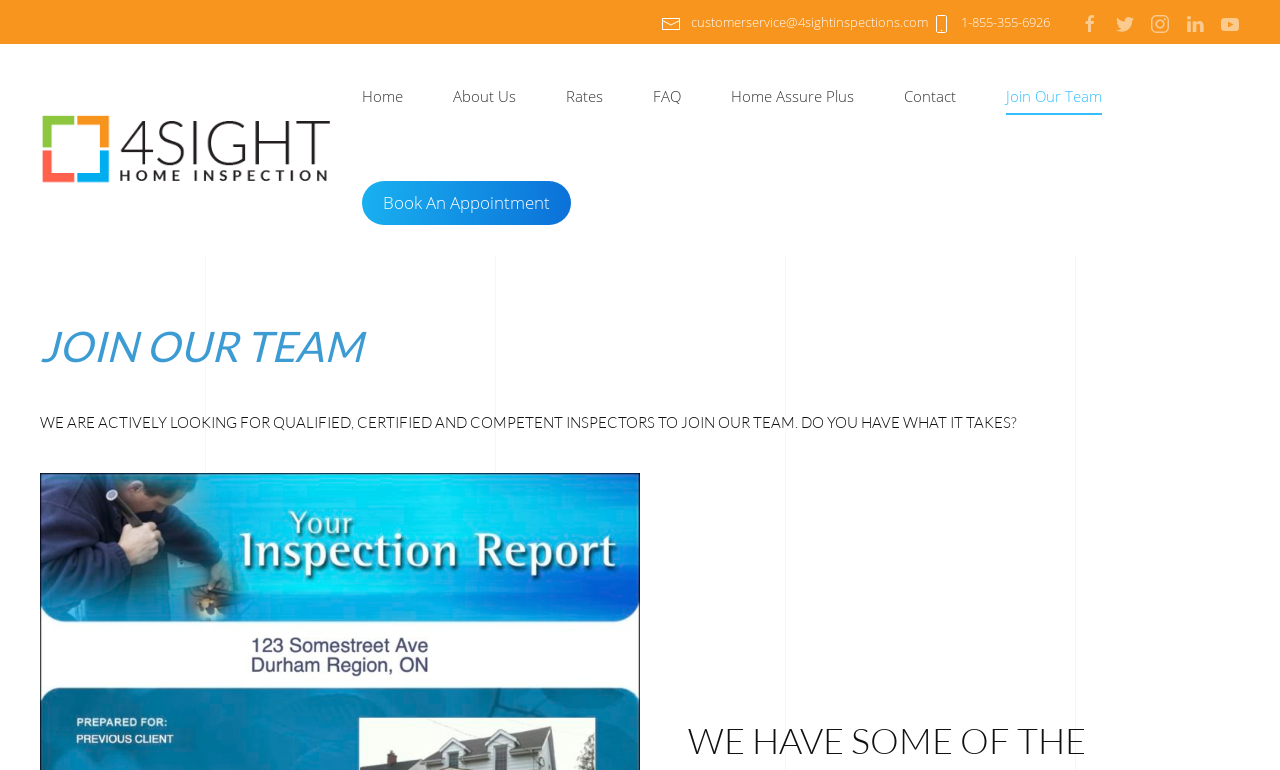Generate a comprehensive caption for the webpage you are viewing.

The webpage is about 4Sight Home Inspection, a company that is actively looking for qualified inspectors to join their team. At the top of the page, there is a row of links and corresponding images, including a customer service email, phone number, and several social media icons. 

Below this row, there is a navigation menu with links to different sections of the website, including Home, About Us, Rates, FAQ, Home Assure Plus, Contact, Join Our Team, and Book An Appointment. 

The main content of the page is divided into two sections. The first section has a heading "JOIN OUR TEAM" in a large font, followed by a subheading that describes the company's search for qualified inspectors. This section takes up most of the page's width and is located near the top of the page. 

There is also a smaller section on the left side of the page, which contains a link to "yard" with a corresponding image. This section is positioned above the navigation menu.